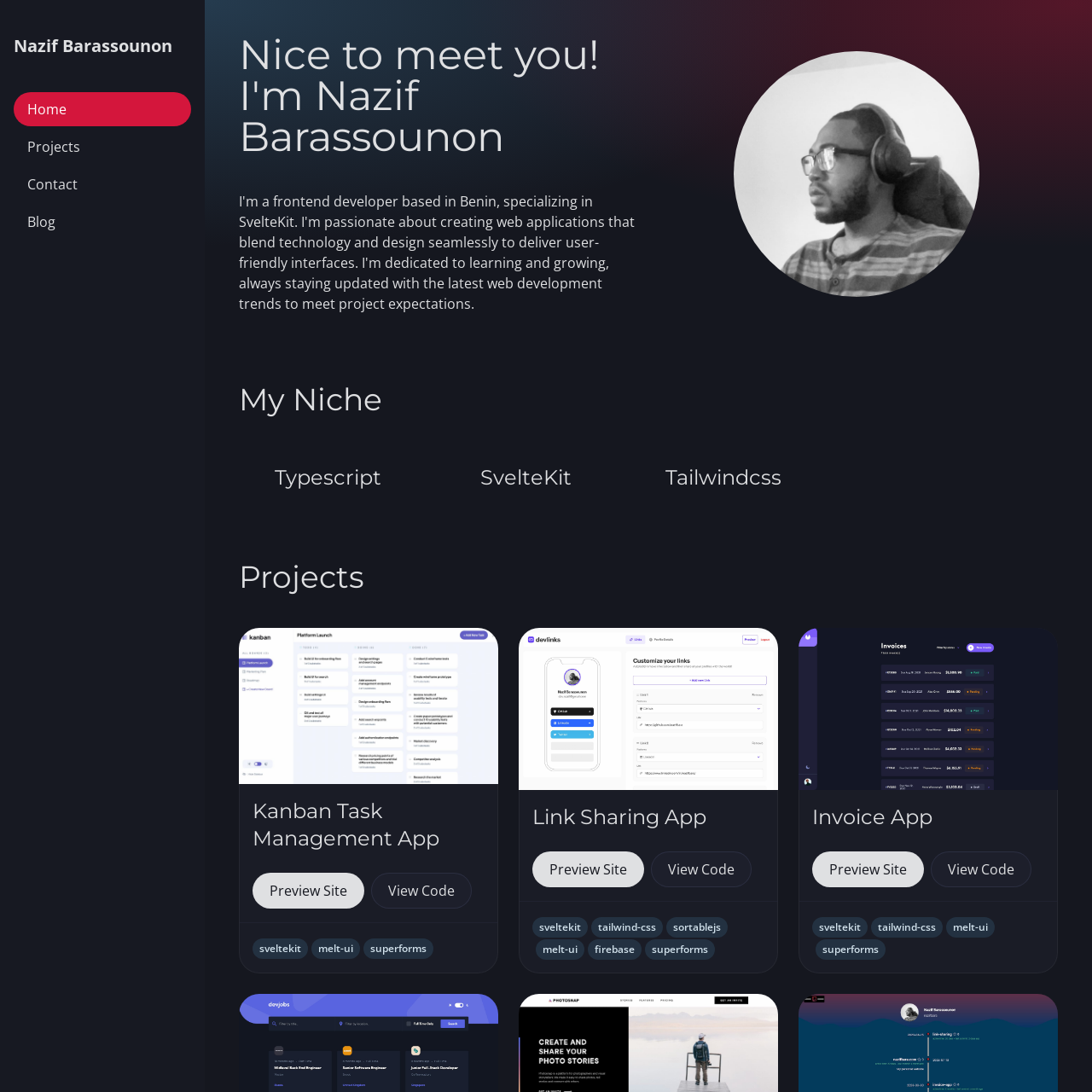Find the bounding box coordinates of the element's region that should be clicked in order to follow the given instruction: "Click on the Contact link". The coordinates should consist of four float numbers between 0 and 1, i.e., [left, top, right, bottom].

[0.012, 0.153, 0.175, 0.184]